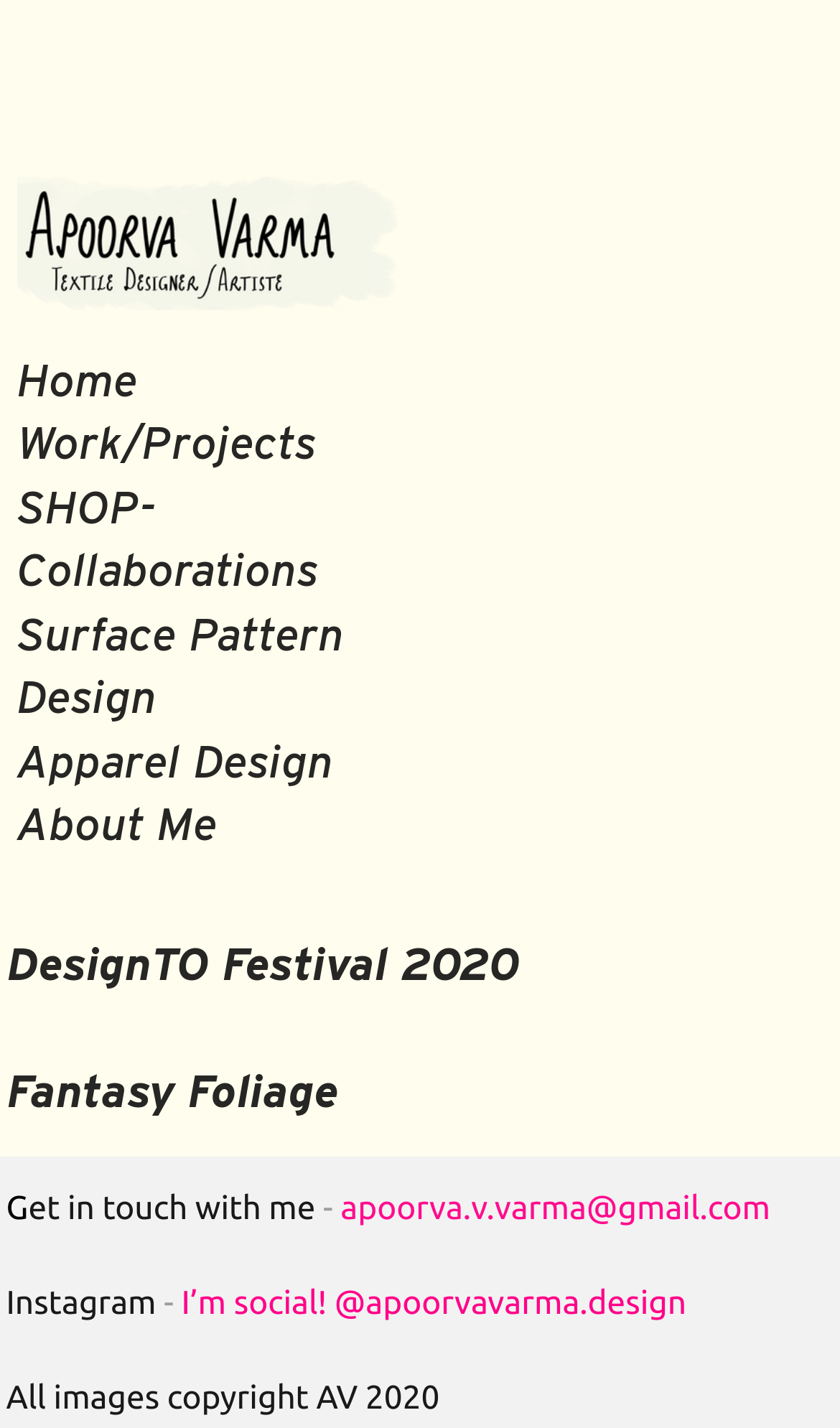How can you contact the designer?
Using the image as a reference, give an elaborate response to the question.

The designer can be contacted through email at 'apoorva.v.varma@gmail.com' or through Instagram at '@apoorvavarma.design'. This information is located at the bottom of the webpage.